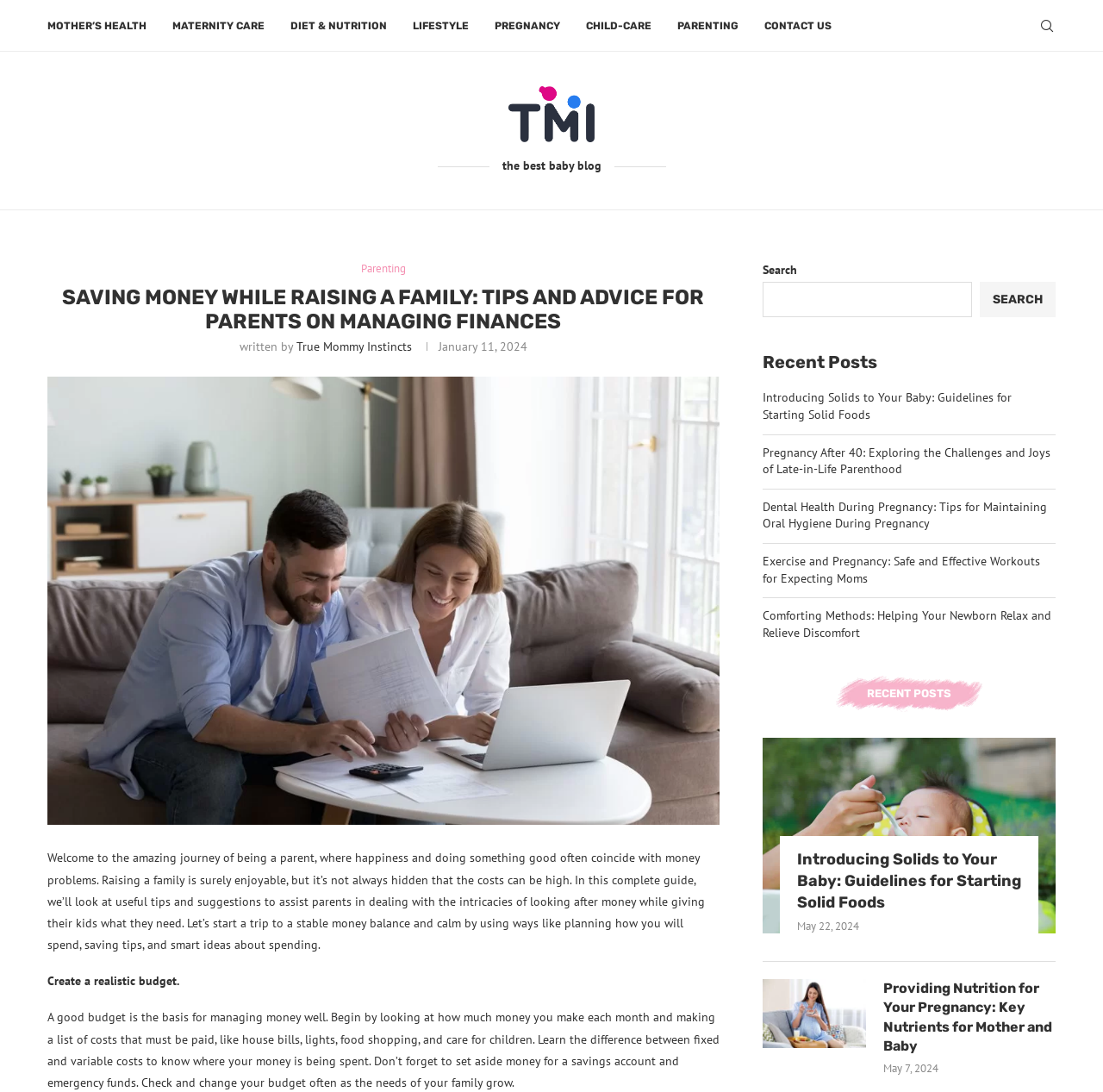Please identify the bounding box coordinates of the area that needs to be clicked to follow this instruction: "Search for something".

[0.691, 0.258, 0.881, 0.291]